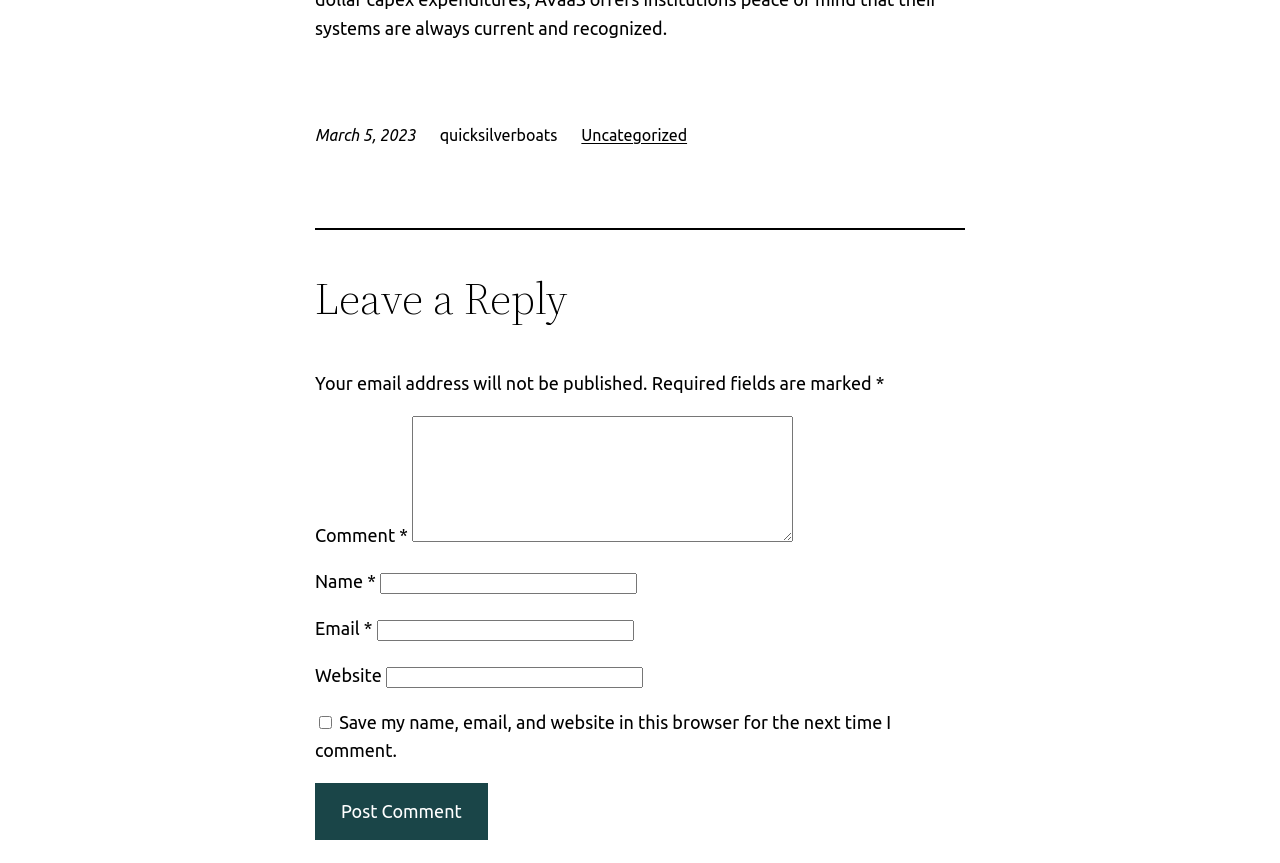Please provide a comprehensive answer to the question below using the information from the image: What is the label of the first textbox in the comment form?

The first textbox in the comment form is labeled 'Comment *', indicating that it is a required field.